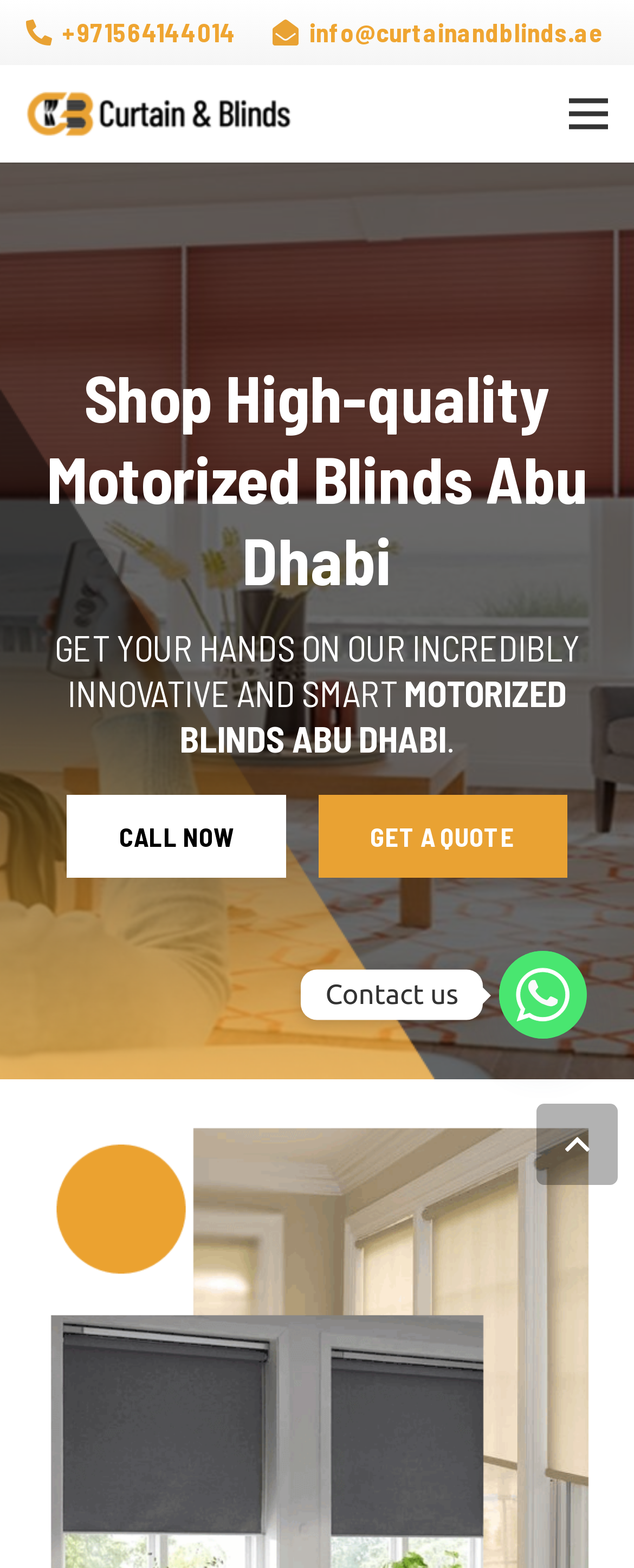Provide a thorough description of this webpage.

The webpage is about motorized blinds in Abu Dhabi, offering convenience, style, and energy efficiency. At the top left, there is a phone number link "+971564144014" and an email link "info@curtainandblinds.ae". Next to them, there is a link to the company's logo "curtain-and-blinds-lofo". On the top right, there is a "Menu" link.

Below the top section, there is a large image that spans the entire width of the page. Underneath the image, there is a heading "Shop High-quality Motorized Blinds Abu Dhabi" that takes up most of the page width. 

Following the heading, there are three lines of text. The first line reads "GET YOUR HANDS ON OUR INCREDIBLY INNOVATIVE AND SMART". The second line is "MOTORIZED BLINDS ABU DHABI", and the third line is a single period. These lines of text are centered on the page.

Below the text, there are two call-to-action links, "CALL NOW" and "GET A QUOTE", placed side by side. The "CALL NOW" link is on the left, and the "GET A QUOTE" link is on the right.

At the bottom right of the page, there is a "Back to top" button. Next to it, there is a "Whatsapp" link with an accompanying image, and a "Contact us" text.